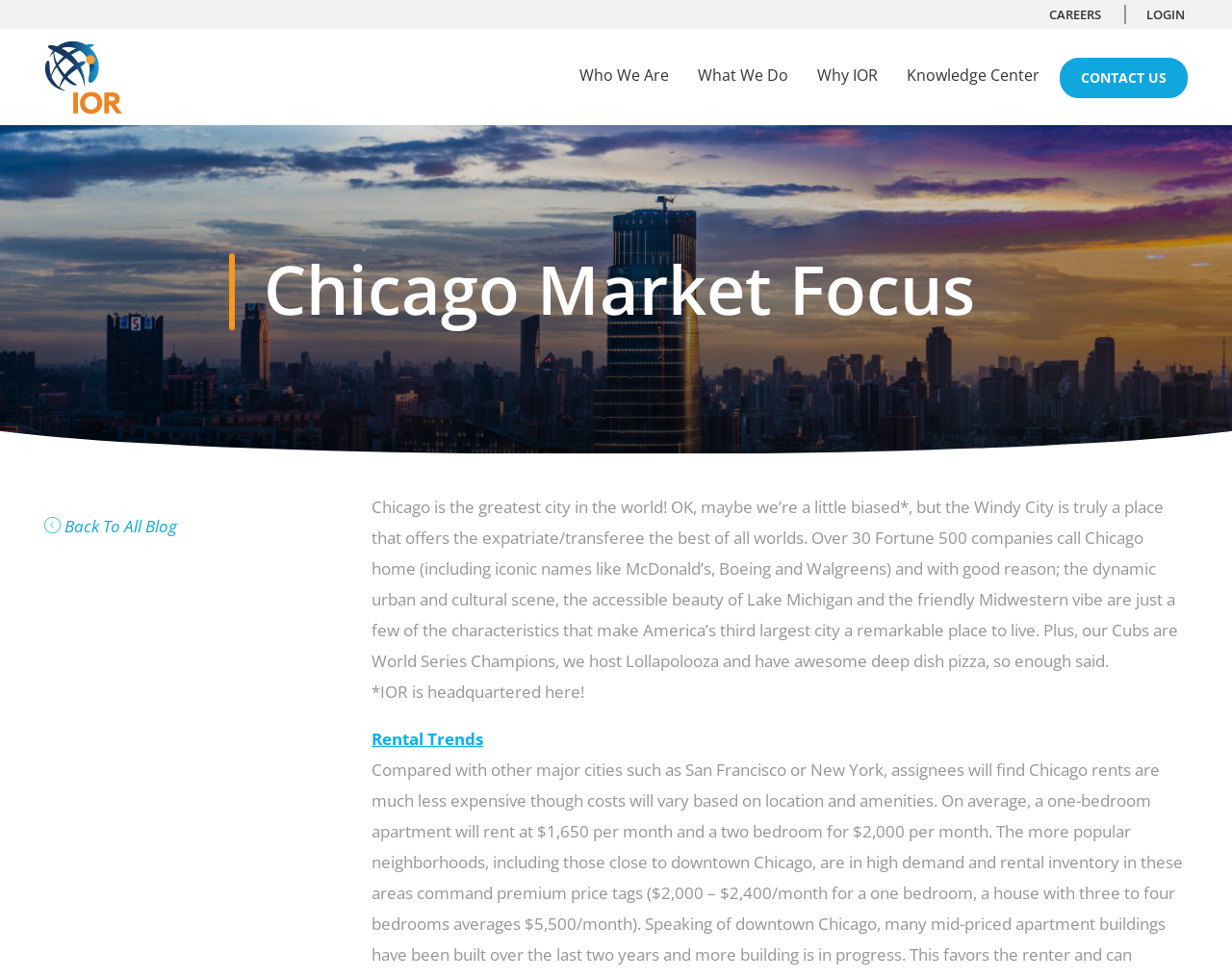Please specify the bounding box coordinates of the area that should be clicked to accomplish the following instruction: "Click the Facebook link". The coordinates should consist of four float numbers between 0 and 1, i.e., [left, top, right, bottom].

None